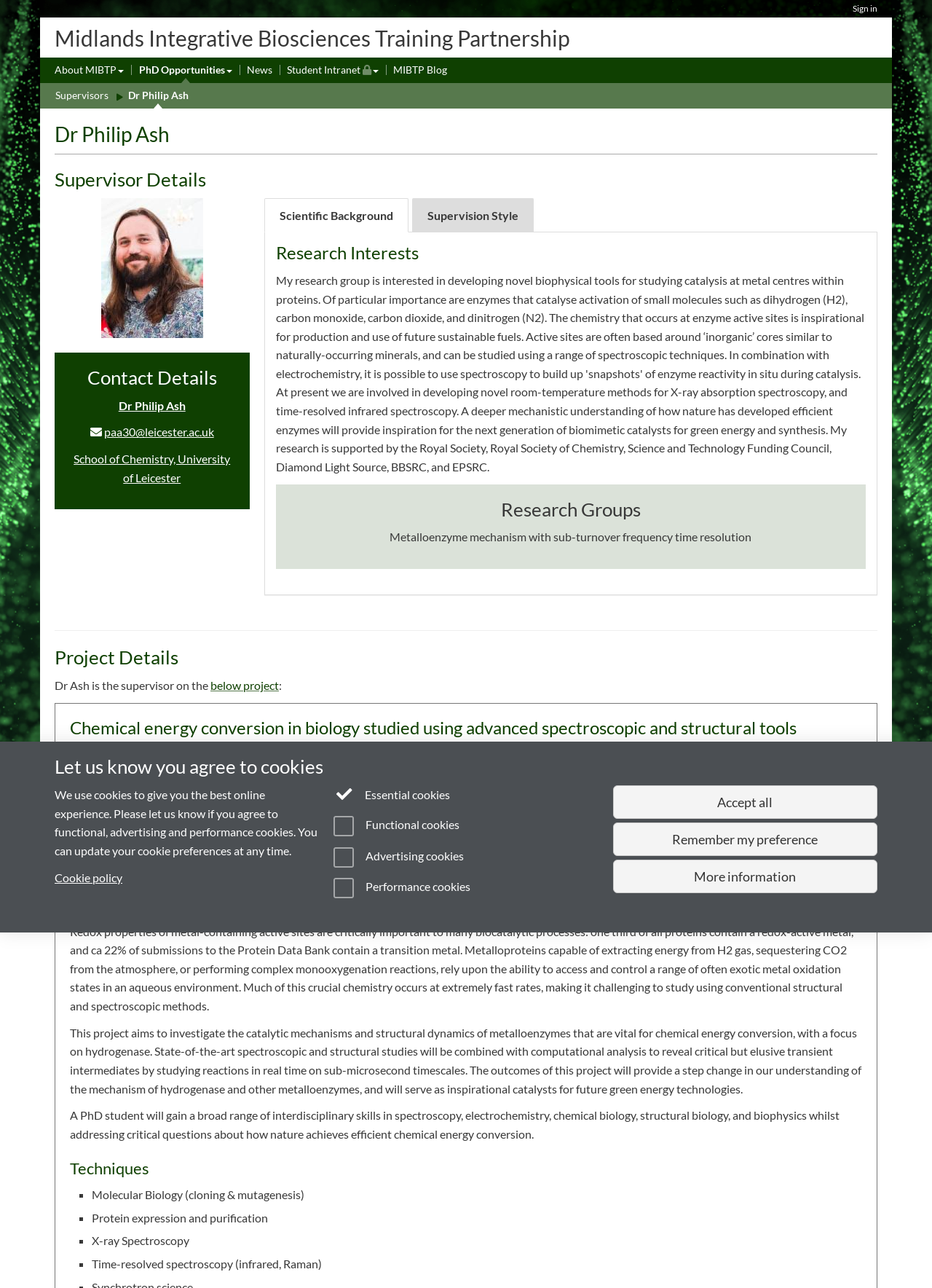Find the bounding box coordinates of the clickable area that will achieve the following instruction: "View the 'Project Details'".

[0.059, 0.502, 0.941, 0.518]